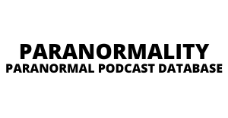Answer the question below using just one word or a short phrase: 
What is the purpose of the graphic?

Attract listeners